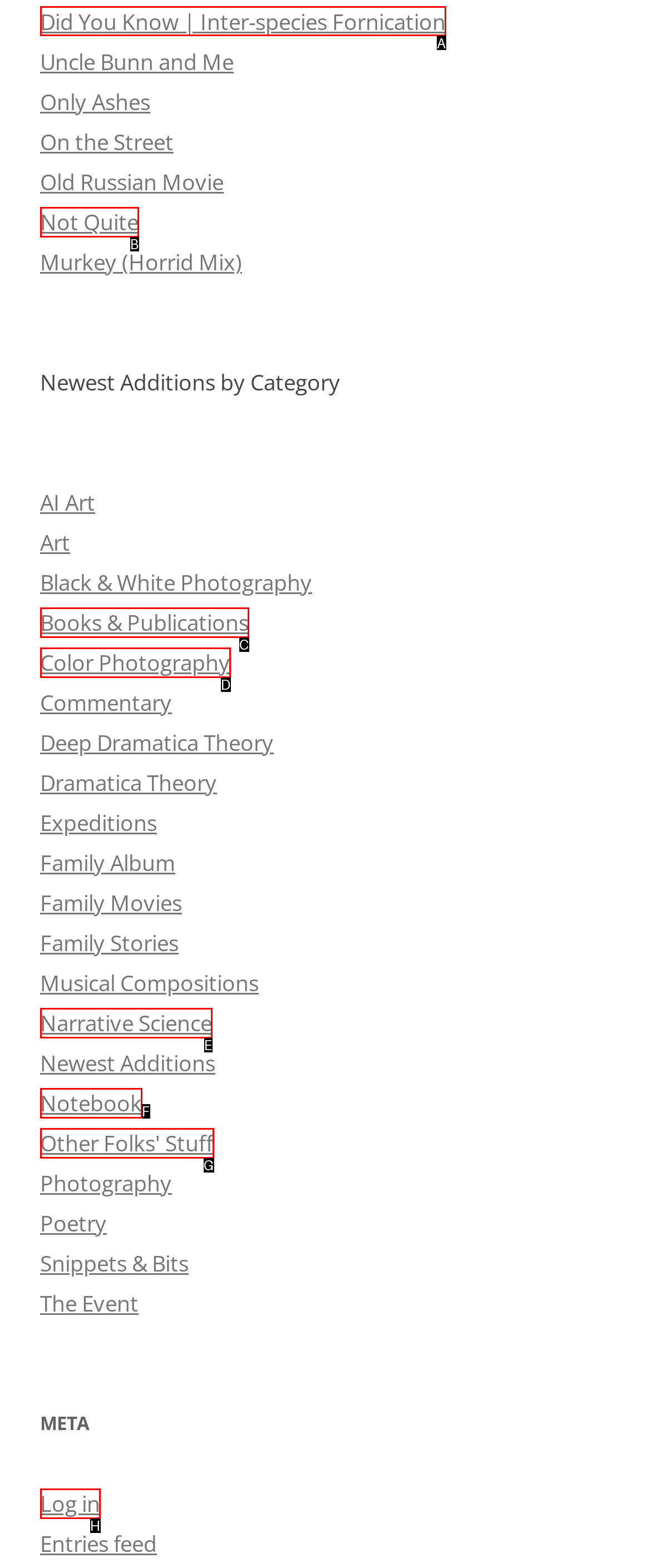Tell me which letter I should select to achieve the following goal: View the 'Did You Know | Inter-species Fornication' article
Answer with the corresponding letter from the provided options directly.

A